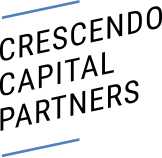Respond to the question with just a single word or phrase: 
What is the aesthetic of the design?

Modern and professional